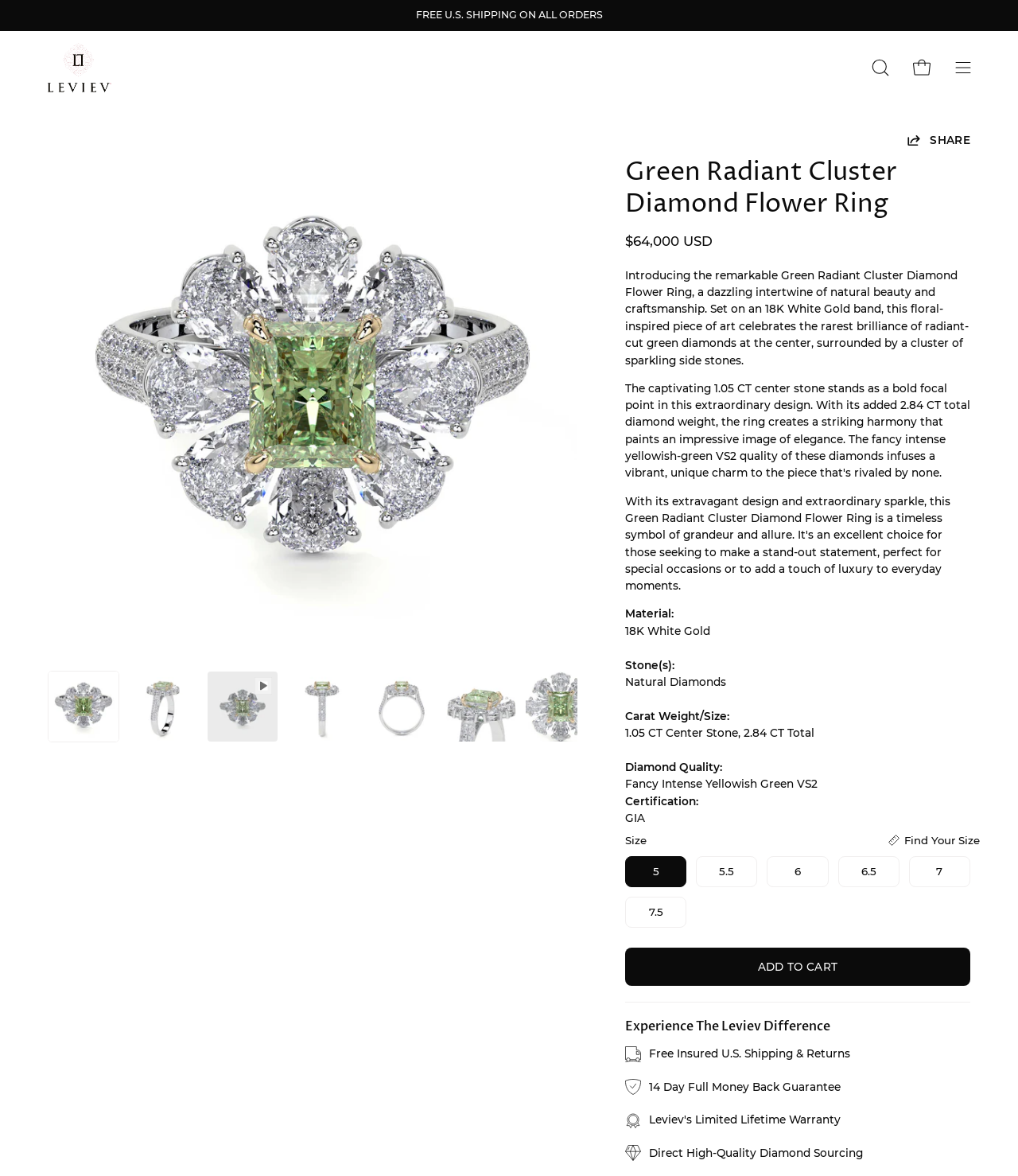Using the provided element description: "Add to Cart", identify the bounding box coordinates. The coordinates should be four floats between 0 and 1 in the order [left, top, right, bottom].

[0.614, 0.806, 0.953, 0.839]